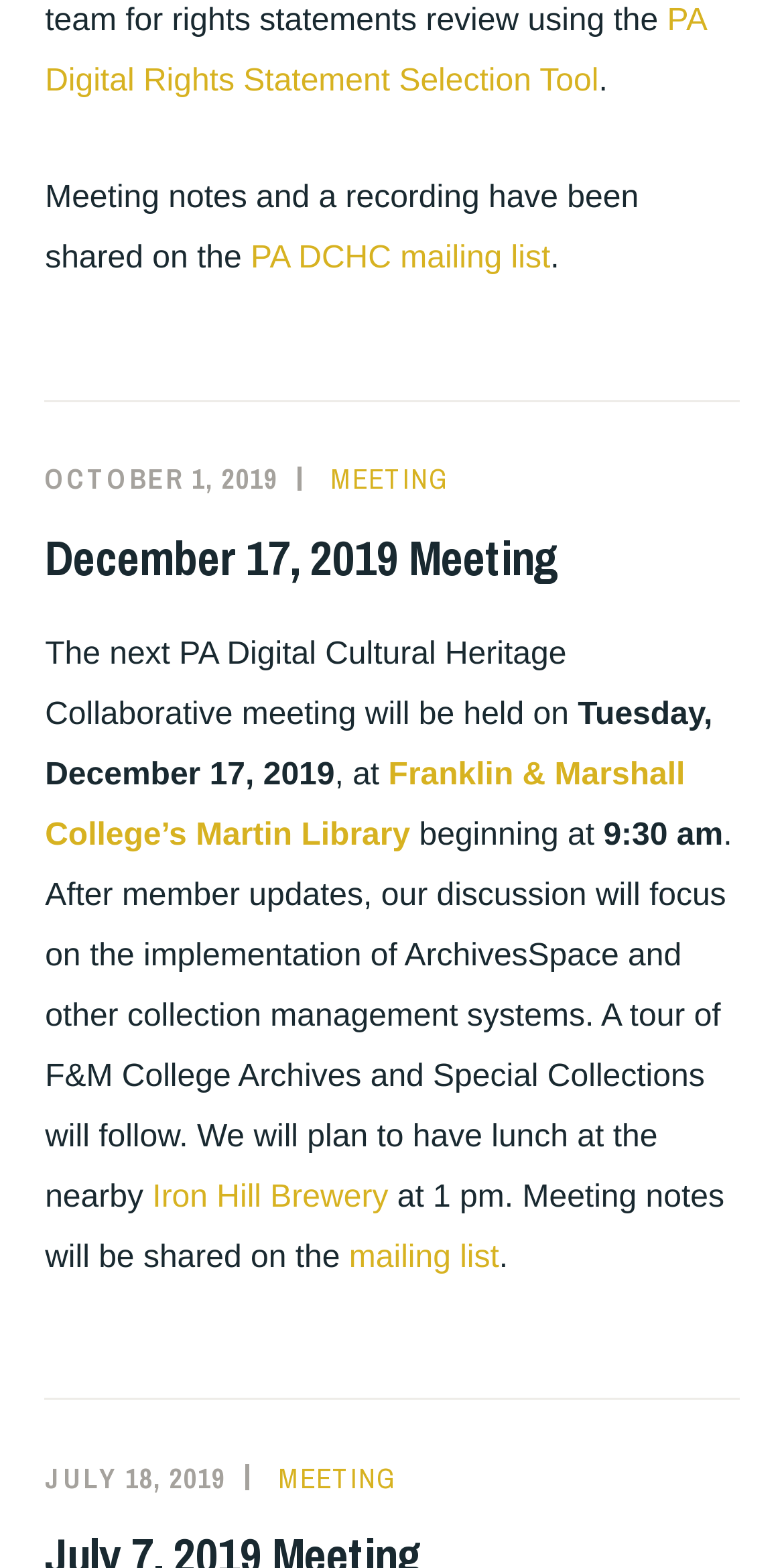Determine the bounding box coordinates of the clickable region to execute the instruction: "View meeting notes". The coordinates should be four float numbers between 0 and 1, denoted as [left, top, right, bottom].

[0.057, 0.116, 0.815, 0.176]